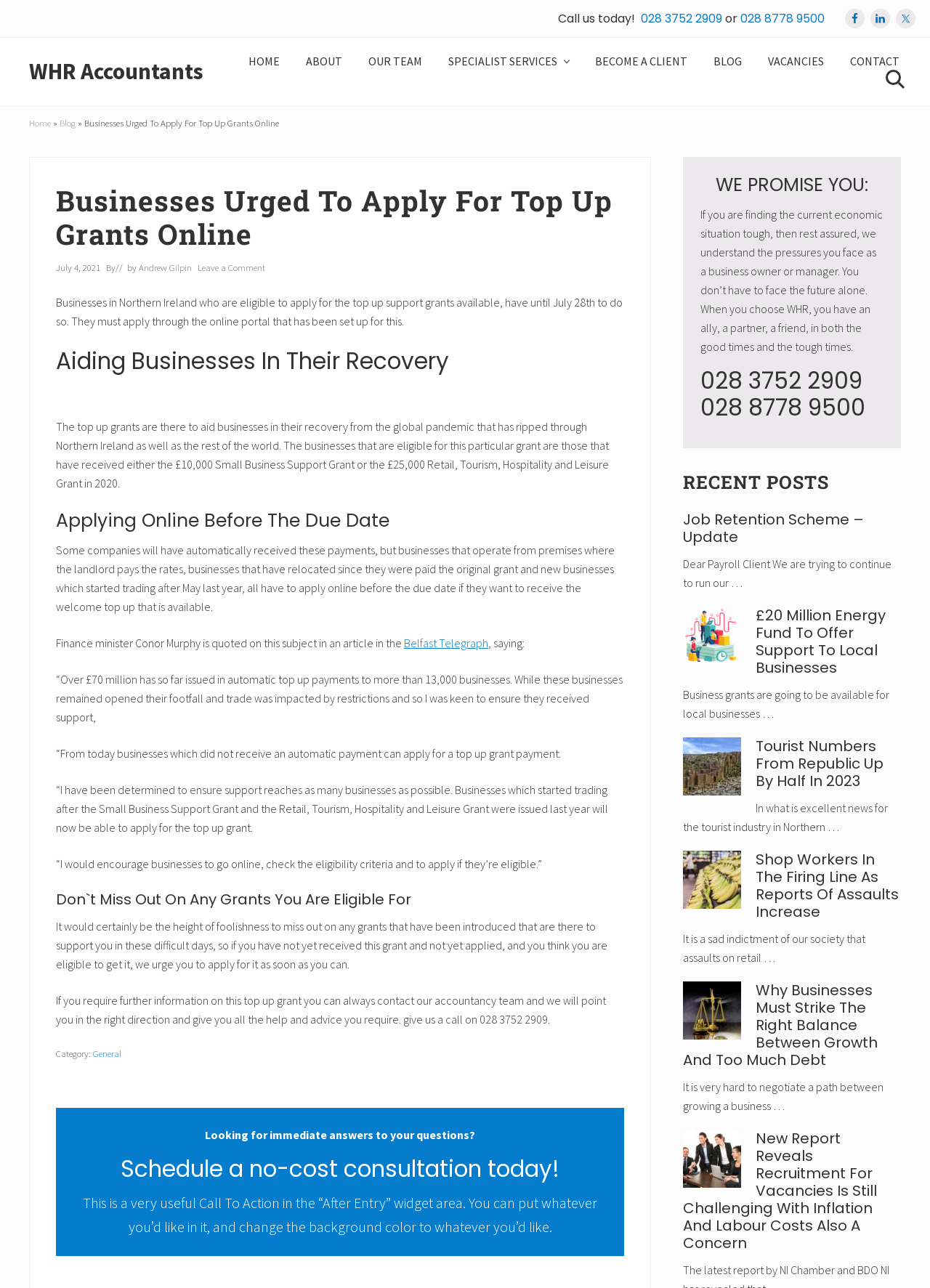Please provide the bounding box coordinates for the element that needs to be clicked to perform the following instruction: "Visit the Facebook page". The coordinates should be given as four float numbers between 0 and 1, i.e., [left, top, right, bottom].

[0.909, 0.007, 0.93, 0.022]